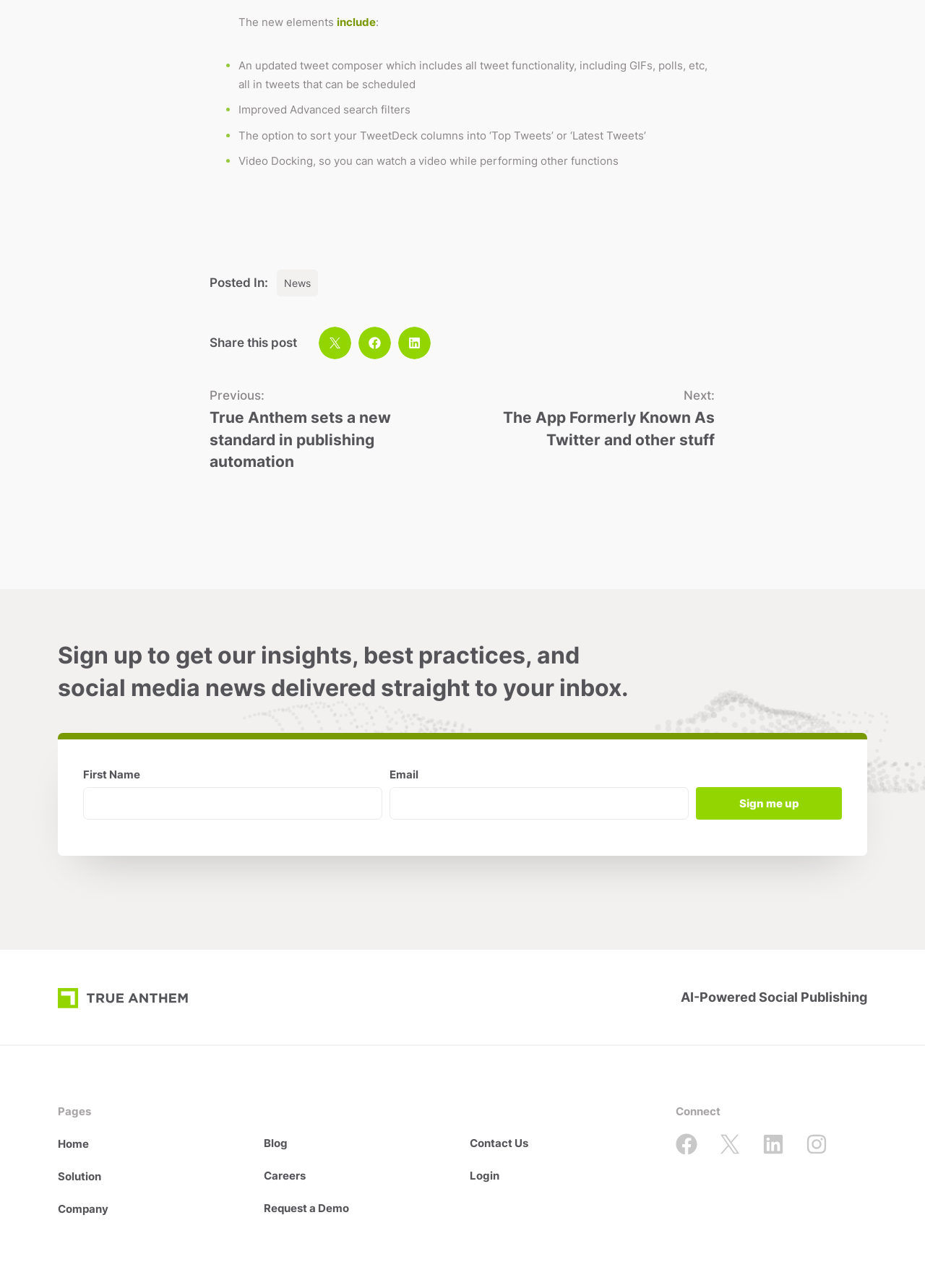What is the category of the post according to the 'Posted In:' section?
Examine the image and give a concise answer in one word or a short phrase.

News